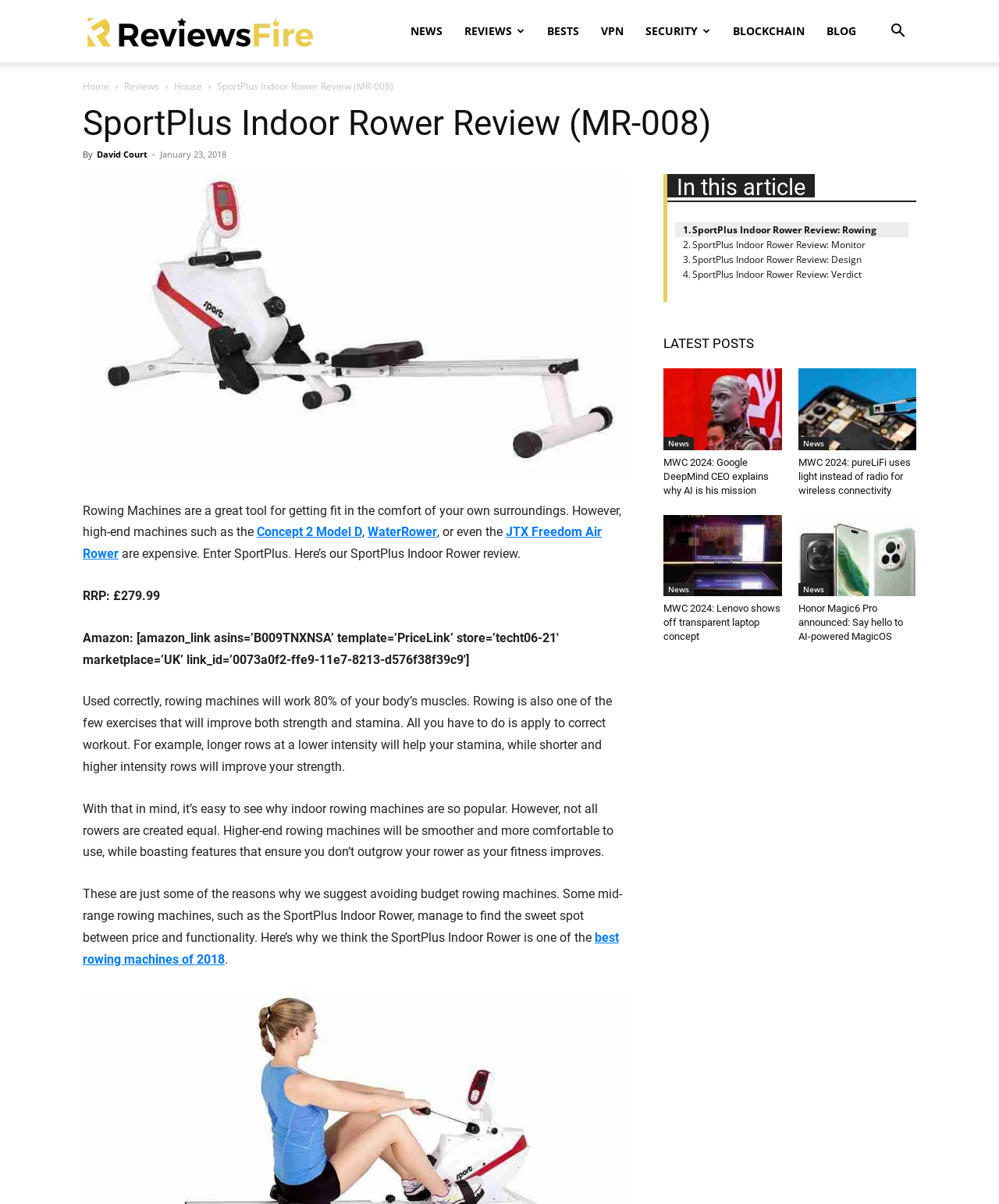Generate the text content of the main headline of the webpage.

SportPlus Indoor Rower Review (MR-008)